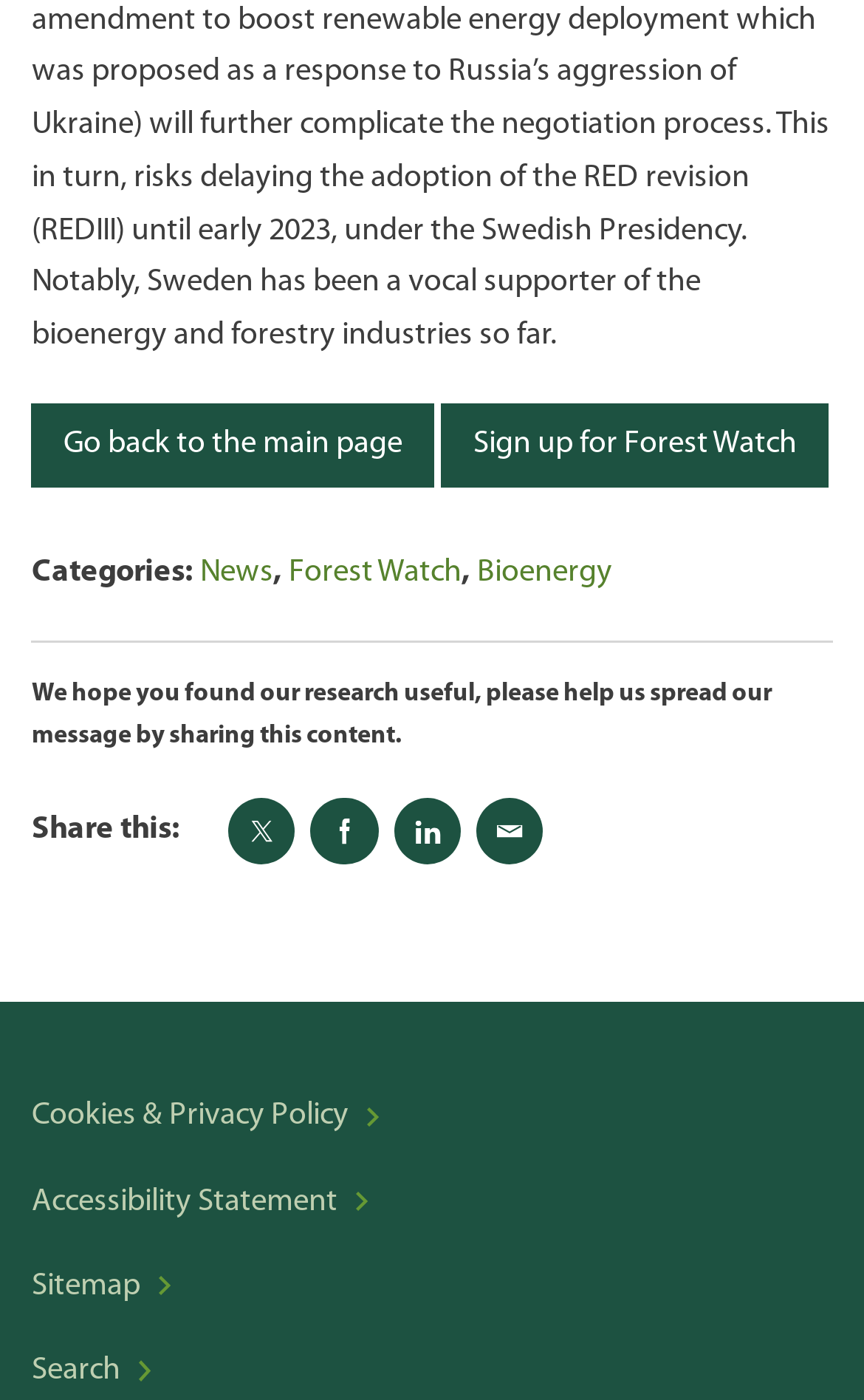How many social media platforms can users share content on?
Look at the image and provide a detailed response to the question.

The 'Share this:' section contains links to share content on Twitter, Facebook, LinkedIn, and via email, which means users can share content on 4 different social media platforms.